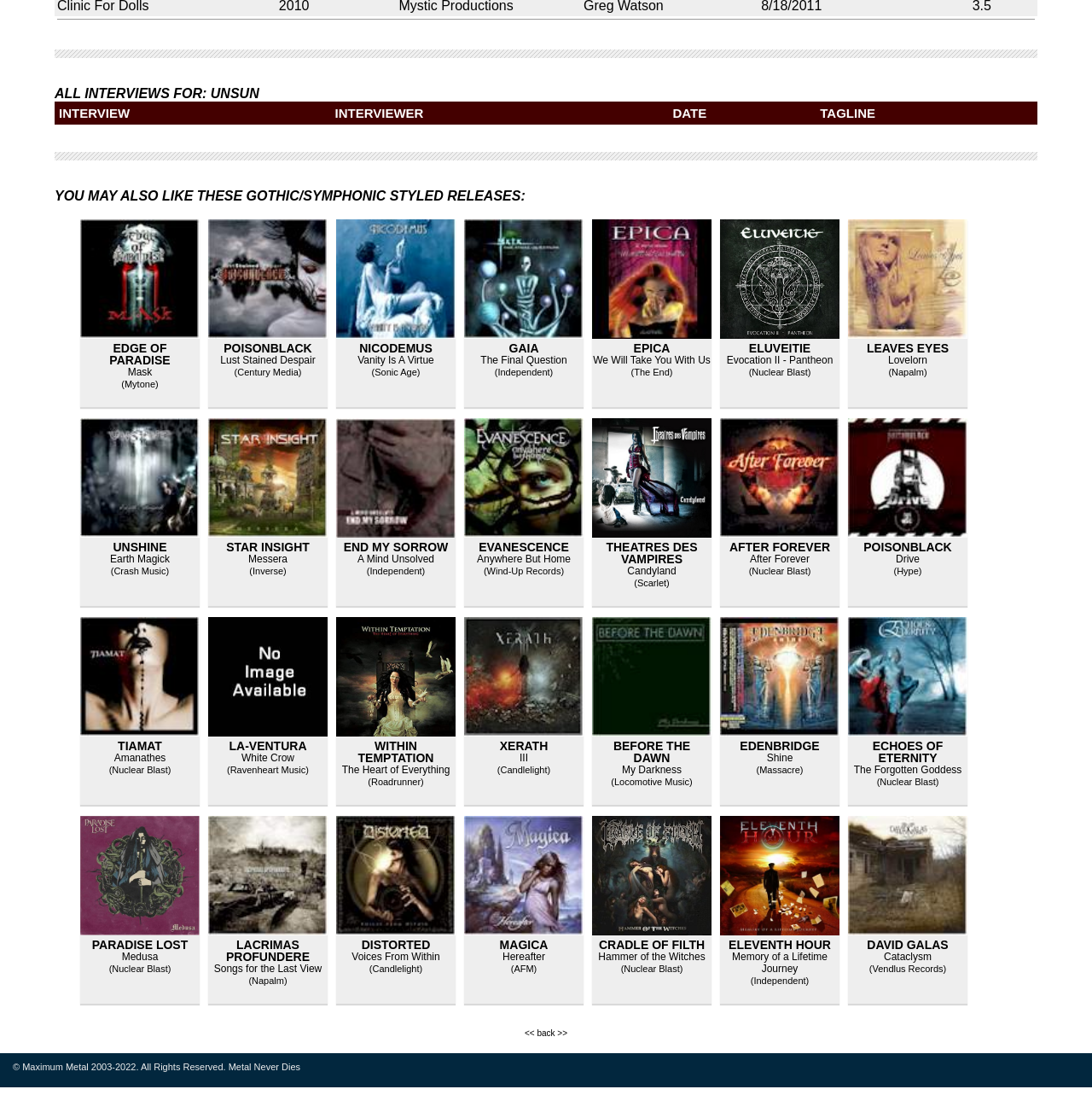Given the element description: "Smokers / Food Processing", predict the bounding box coordinates of this UI element. The coordinates must be four float numbers between 0 and 1, given as [left, top, right, bottom].

None